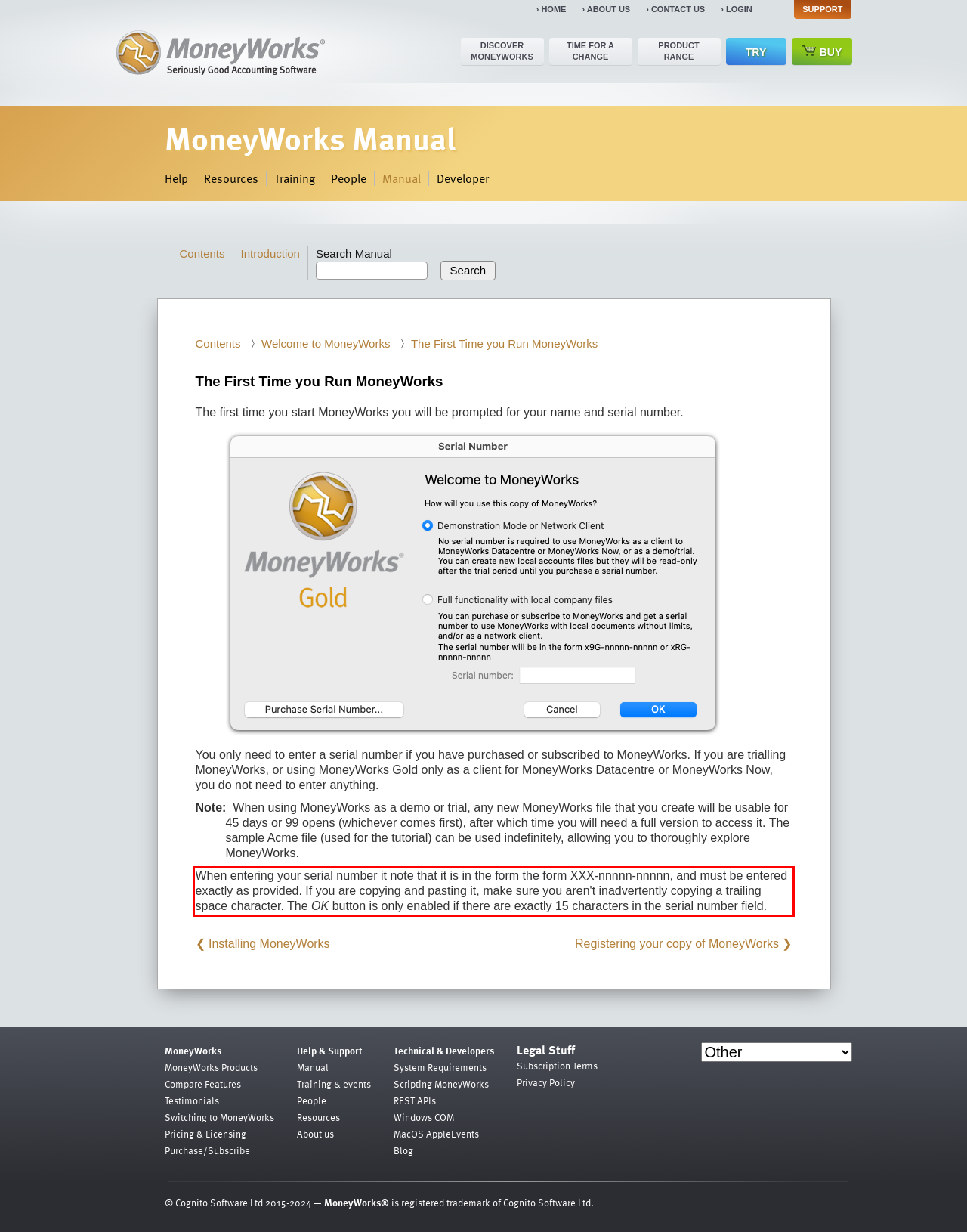Observe the screenshot of the webpage, locate the red bounding box, and extract the text content within it.

When entering your serial number it note that it is in the form the form XXX-nnnnn-nnnnn, and must be entered exactly as provided. If you are copying and pasting it, make sure you aren't inadvertently copying a trailing space character. The OK button is only enabled if there are exactly 15 characters in the serial number field.